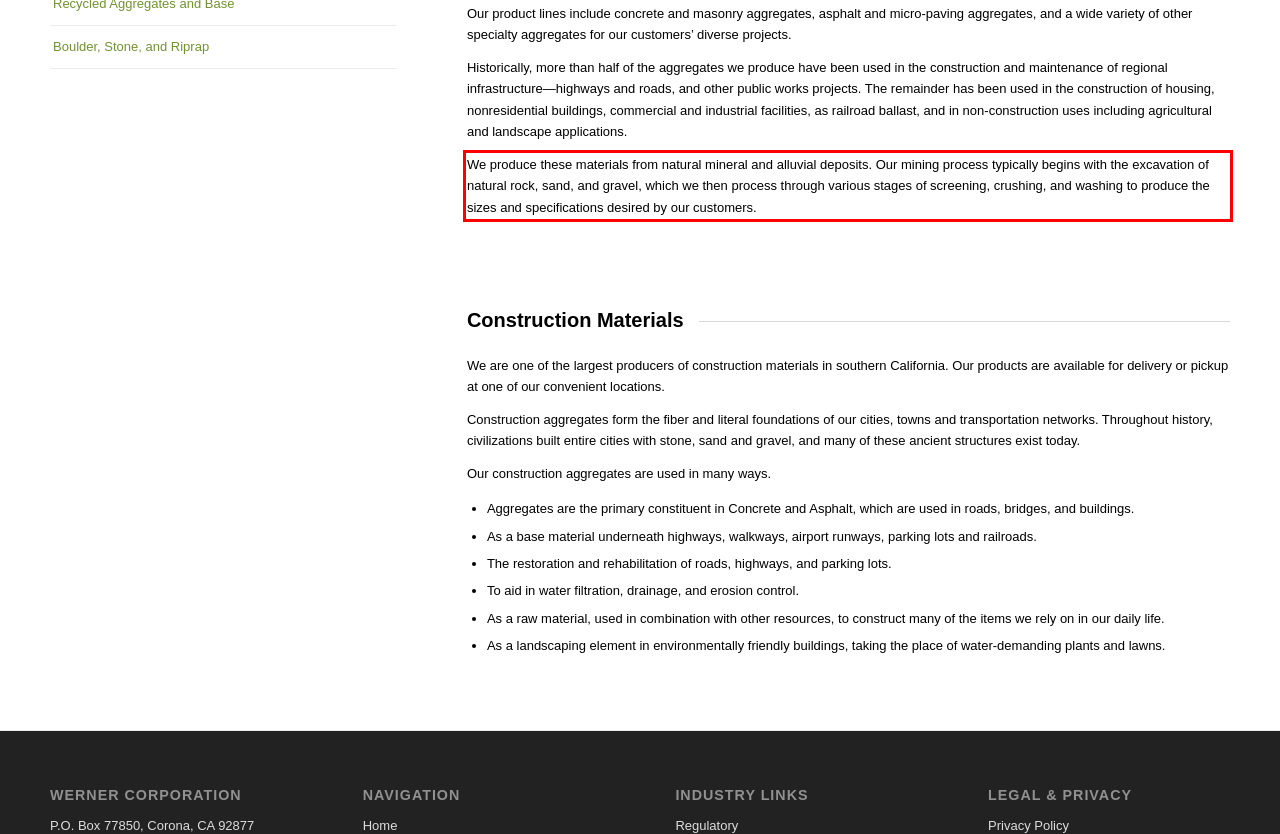You are provided with a screenshot of a webpage containing a red bounding box. Please extract the text enclosed by this red bounding box.

We produce these materials from natural mineral and alluvial deposits. Our mining process typically begins with the excavation of natural rock, sand, and gravel, which we then process through various stages of screening, crushing, and washing to produce the sizes and specifications desired by our customers.